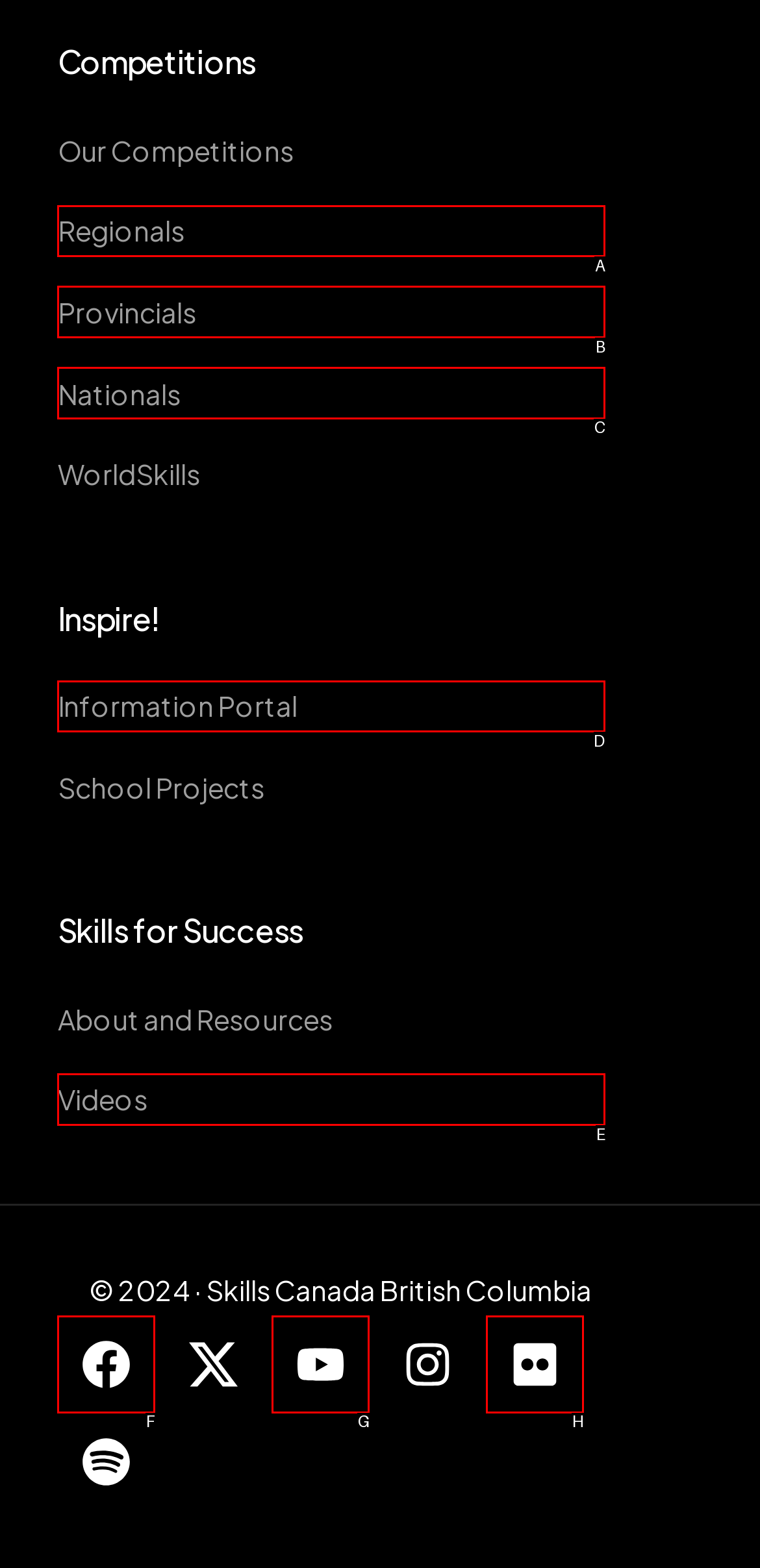Which option should be clicked to execute the following task: Visit the Information Portal? Respond with the letter of the selected option.

D